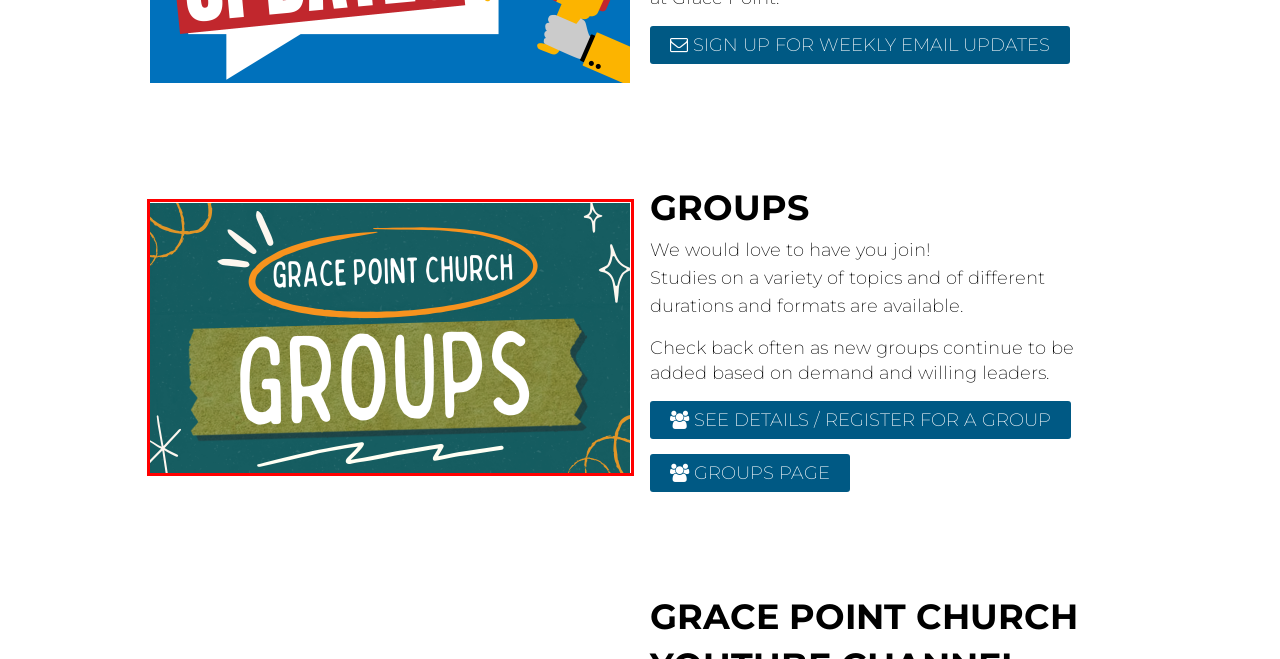Inspect the screenshot of a webpage with a red rectangle bounding box. Identify the webpage description that best corresponds to the new webpage after clicking the element inside the bounding box. Here are the candidates:
A. Resources – Grace Point Church of God
B. Grace Point Church of God – Making more and better Christ-followers
C. Caring For Needs – Grace Point Church of God
D. Groups – Grace Point Church of God
E. Sermons – Grace Point Church of God
F. Prayer – Grace Point Church of God
G. Grace Point Church of God (Edmonton)
H. I’m New – Grace Point Church of God

D